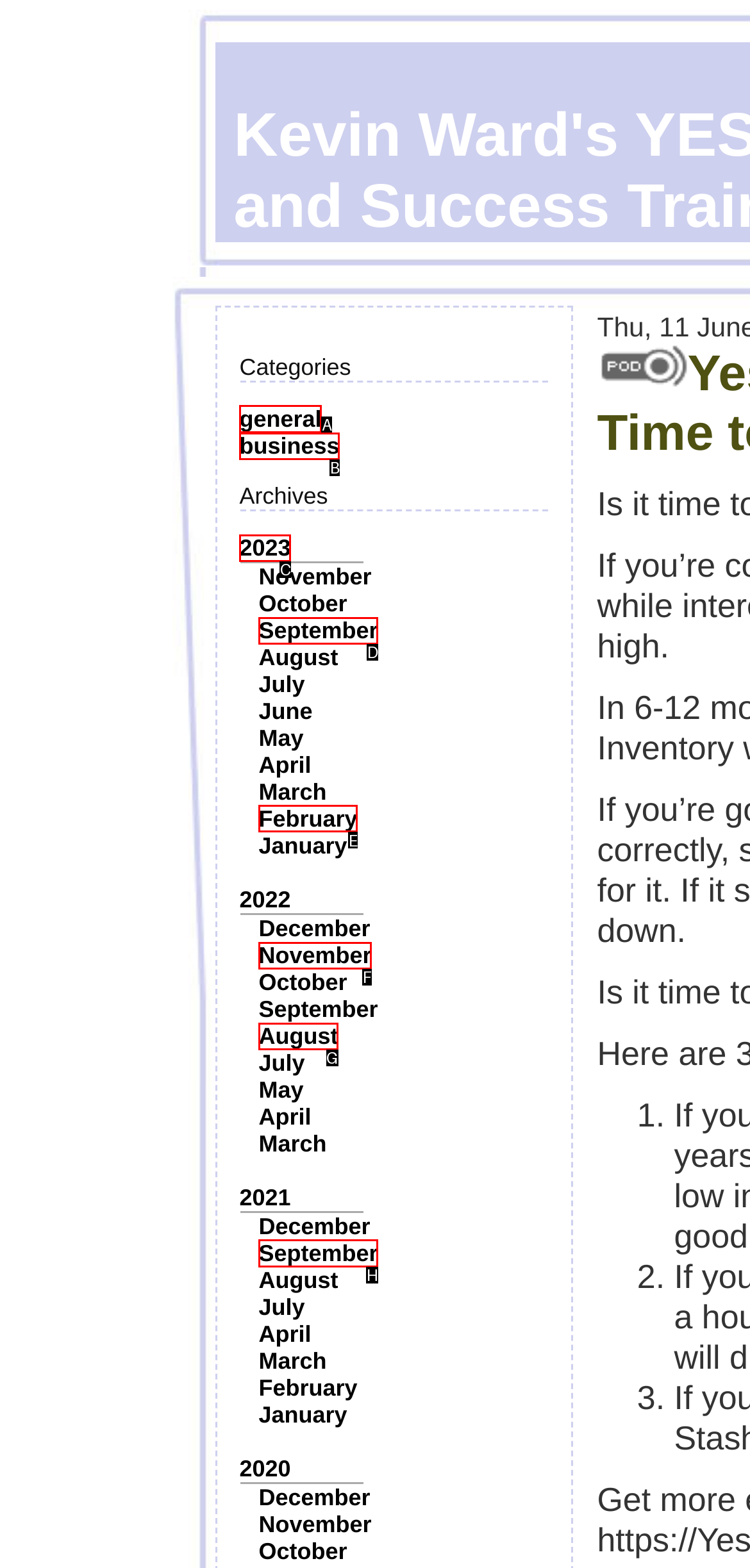Select the letter of the element you need to click to complete this task: View archives for 2023
Answer using the letter from the specified choices.

C